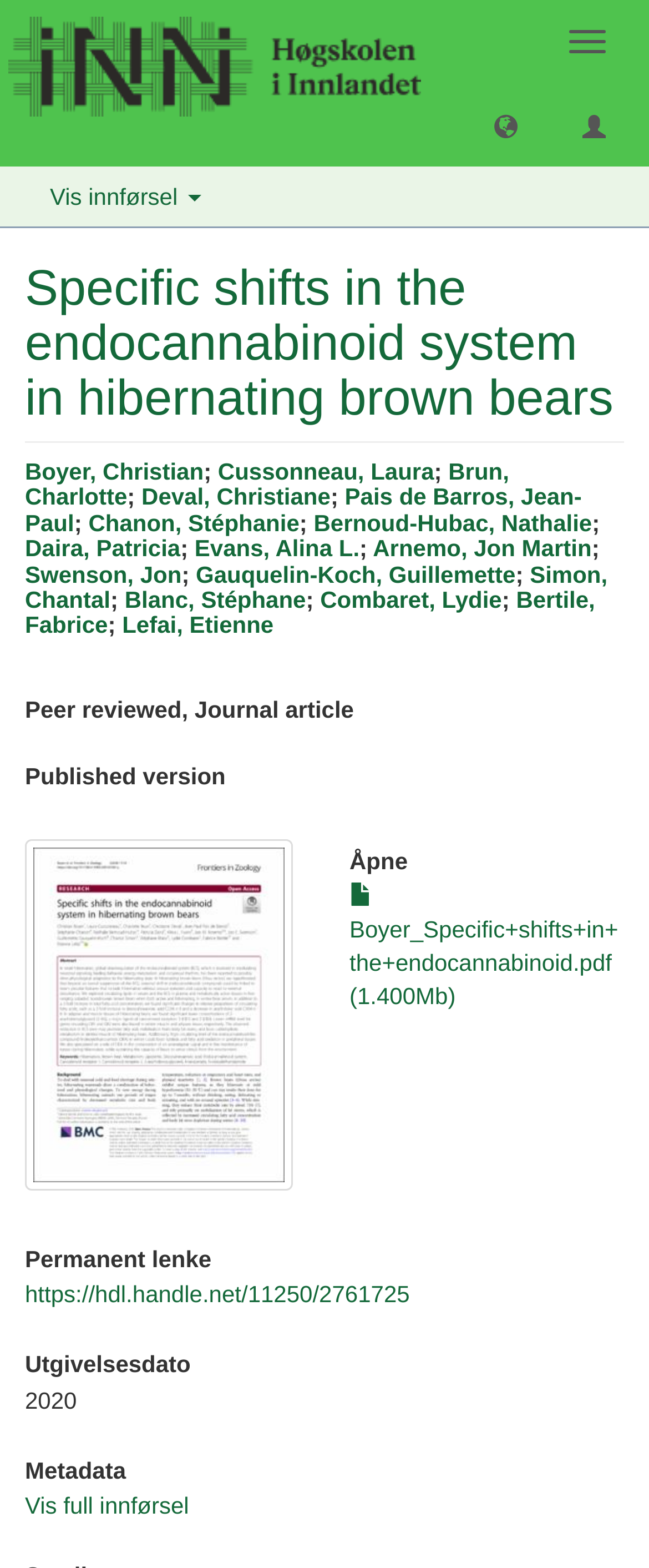Using the given element description, provide the bounding box coordinates (top-left x, top-left y, bottom-right x, bottom-right y) for the corresponding UI element in the screenshot: Boyer_Specific+shifts+in+the+endocannabinoid.pdf (1.400Mb)

[0.538, 0.563, 0.953, 0.643]